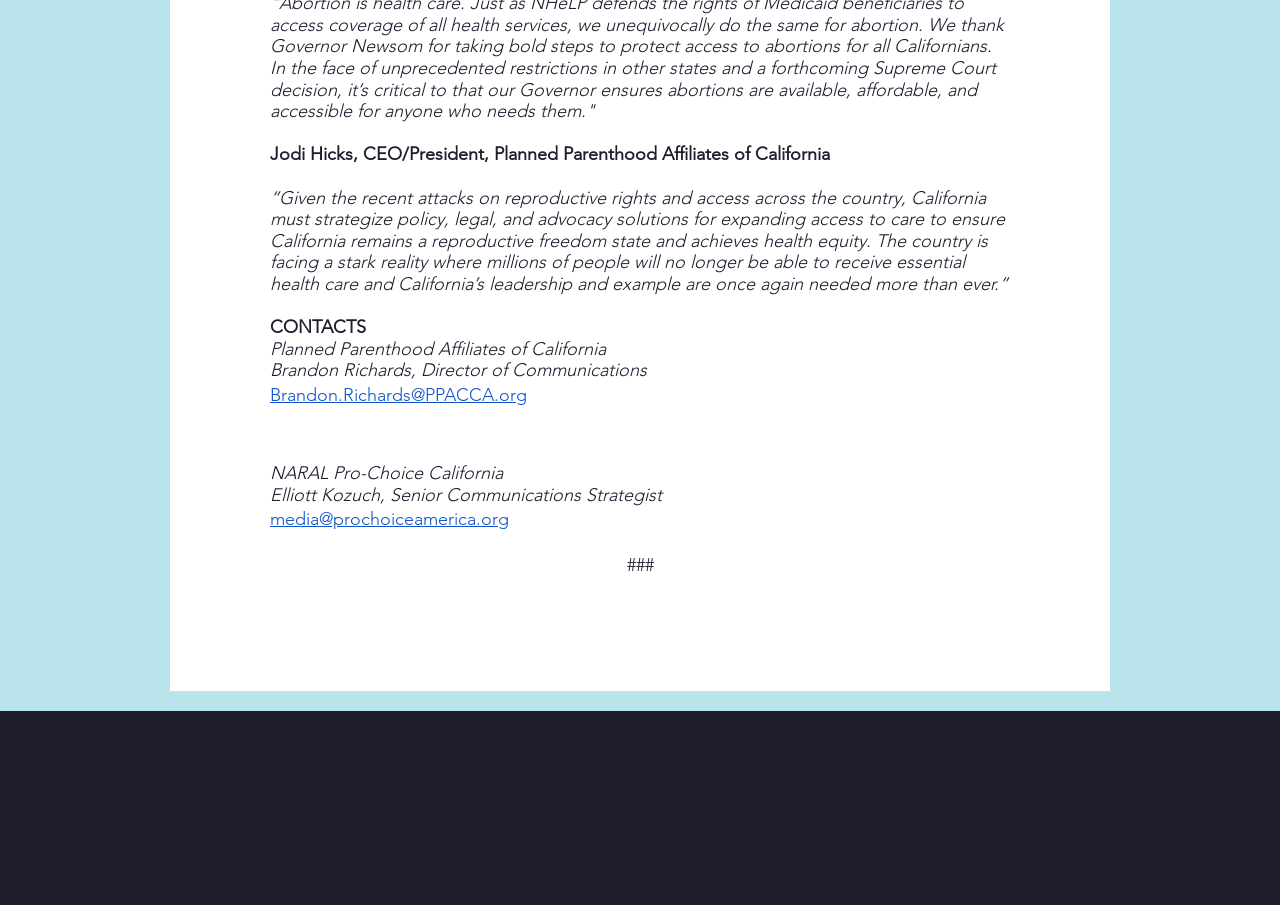What organization does Elliott Kozuch work for?
Respond to the question with a single word or phrase according to the image.

NARAL Pro-Choice California